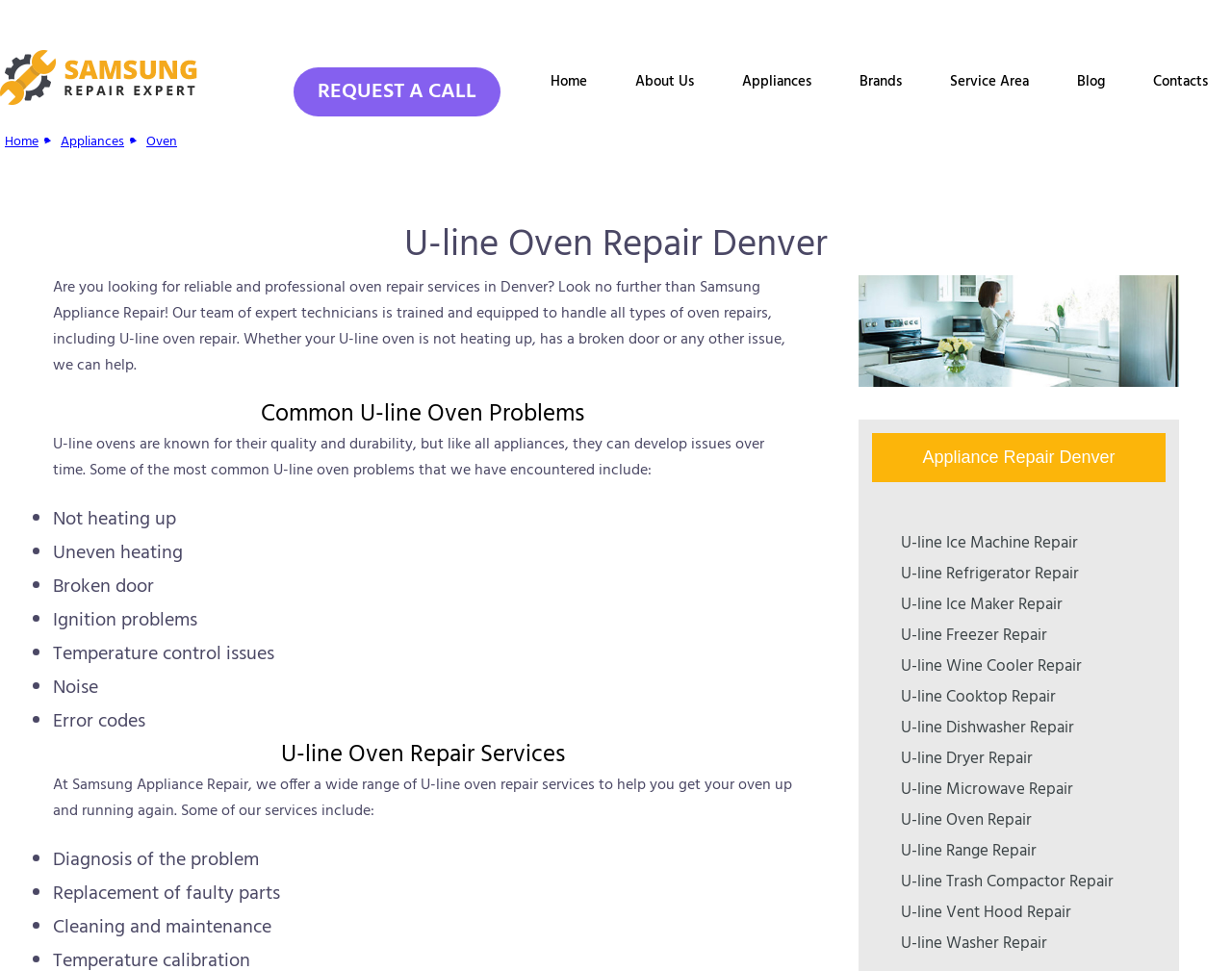Please locate the clickable area by providing the bounding box coordinates to follow this instruction: "Follow us on social media".

None